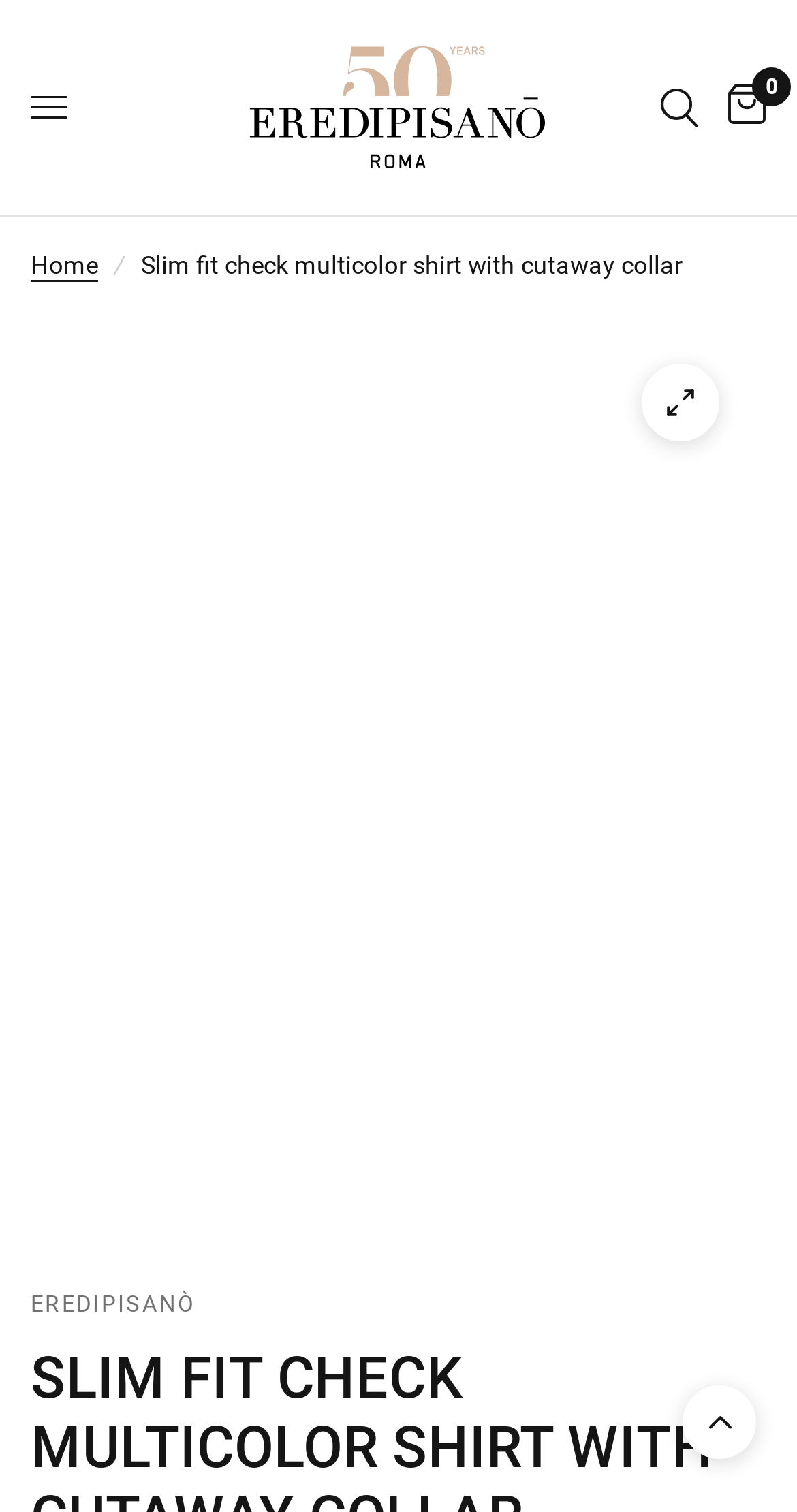Answer the following in one word or a short phrase: 
What is the brand name of the shirt?

Eredipisanò Italia